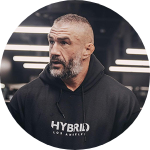Give a thorough and detailed caption for the image.

In this striking image, a man with a muscular build is seen wearing a black hoodie emblazoned with the word "HYBRID." He has a closely cropped beard and short hair, exuding an aura of strength and determination. The background features blurred gym equipment and bright overhead lights, suggesting a lively, fitness-oriented environment. This visual encapsulates the essence of dedication and passion for fitness, likely in connection to a supportive testimonial about his services in a professional context.